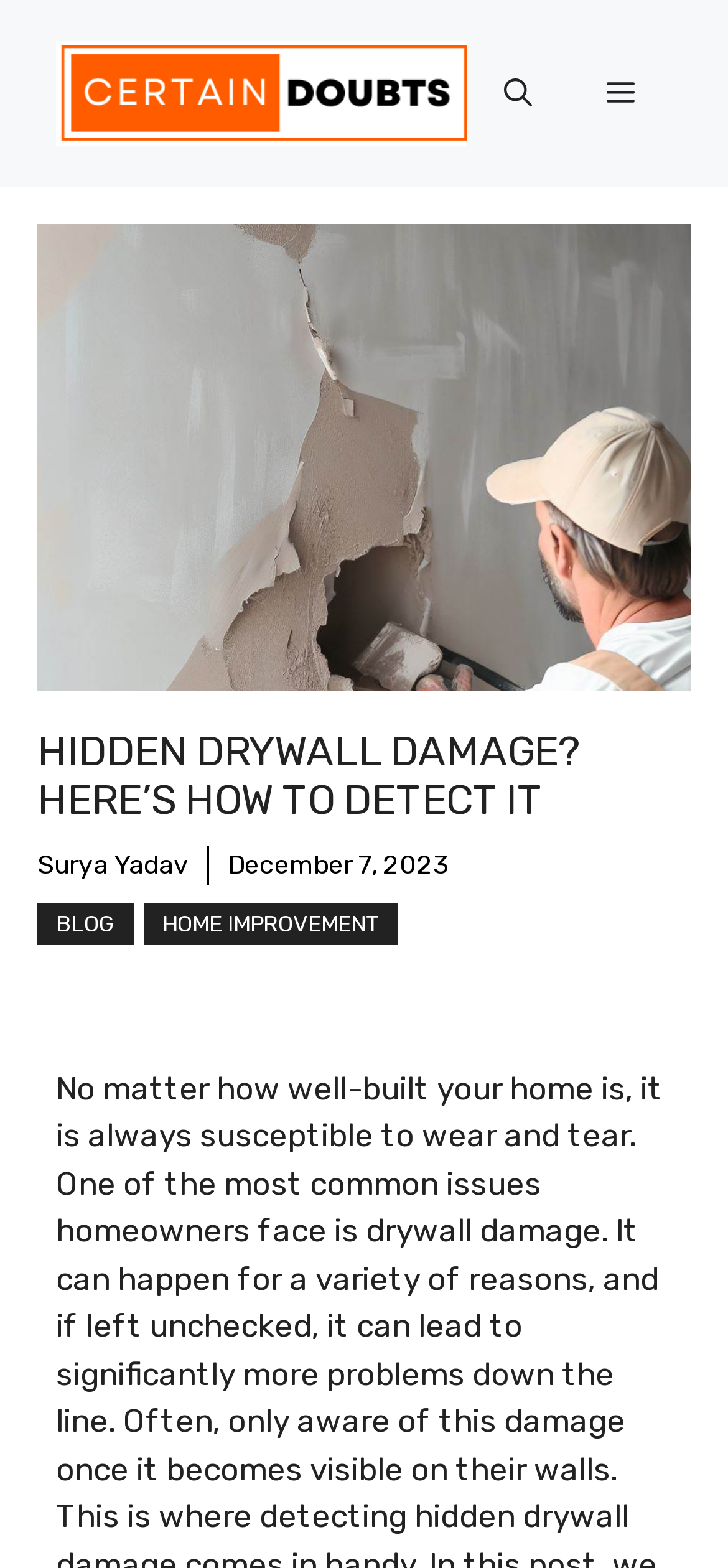From the element description: "Menu", extract the bounding box coordinates of the UI element. The coordinates should be expressed as four float numbers between 0 and 1, in the order [left, top, right, bottom].

[0.782, 0.024, 0.923, 0.095]